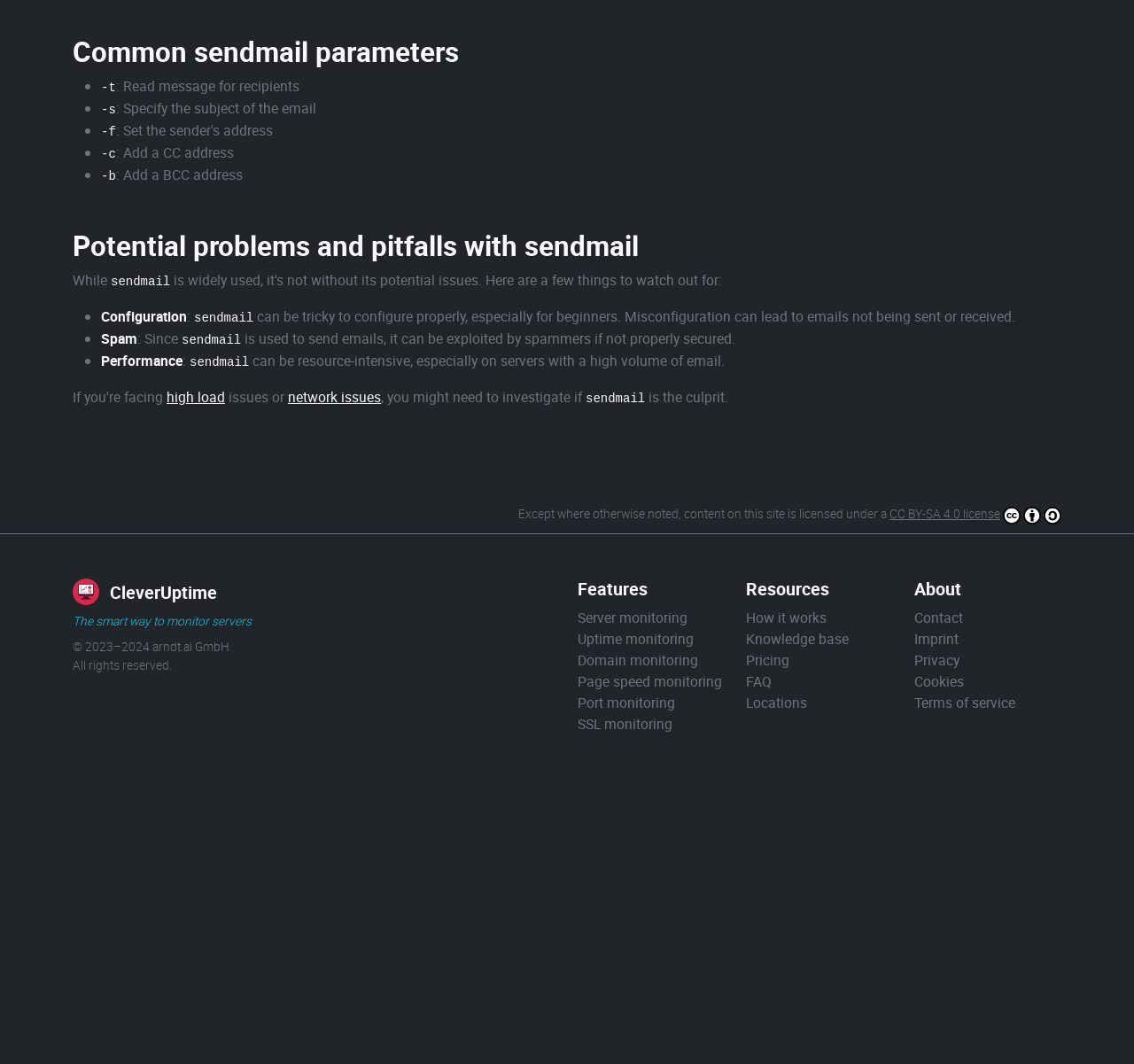Can you find the bounding box coordinates for the element that needs to be clicked to execute this instruction: "Browse the archives for 'June 2024'"? The coordinates should be given as four float numbers between 0 and 1, i.e., [left, top, right, bottom].

None